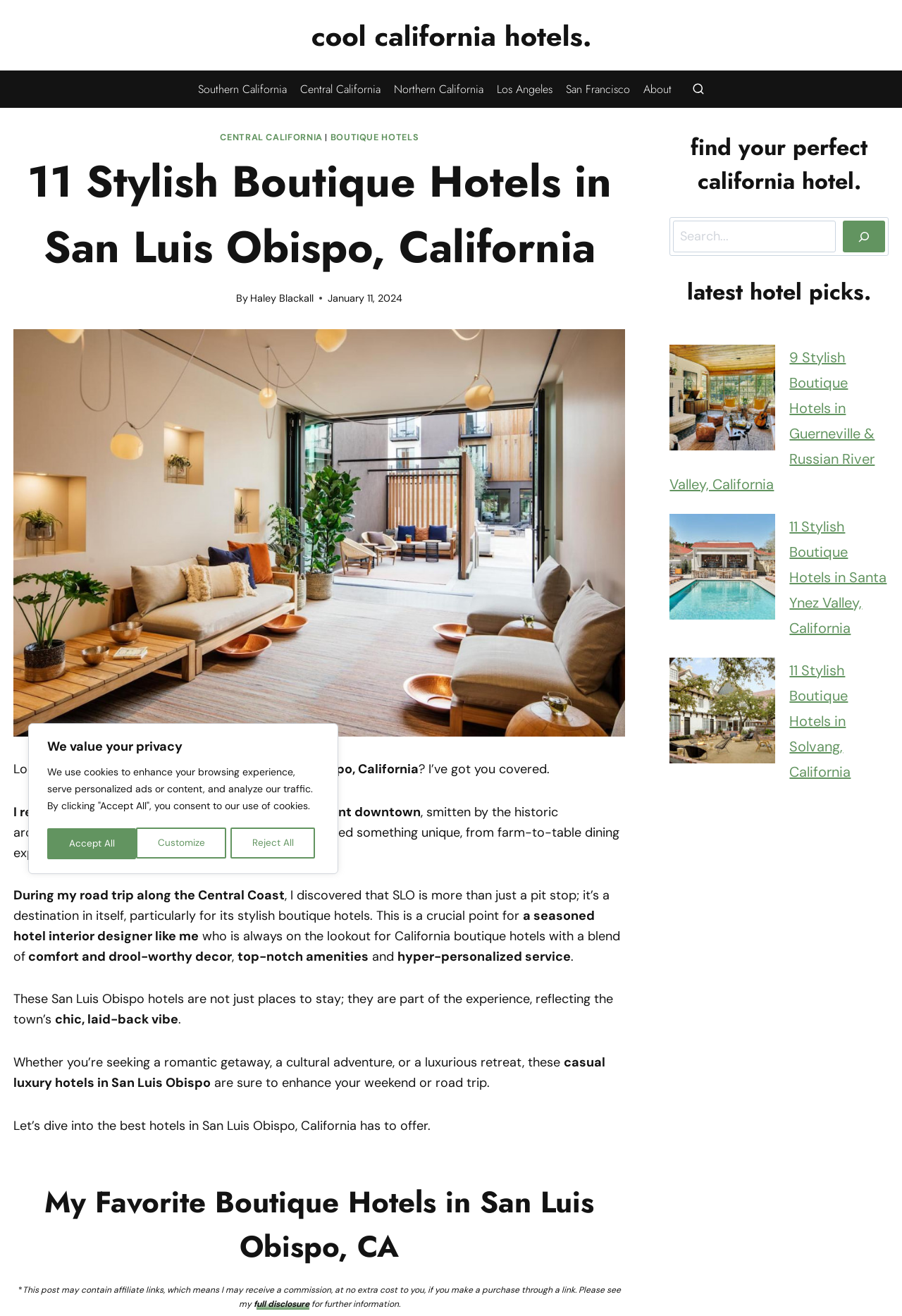Please determine the primary heading and provide its text.

11 Stylish Boutique Hotels in San Luis Obispo, California